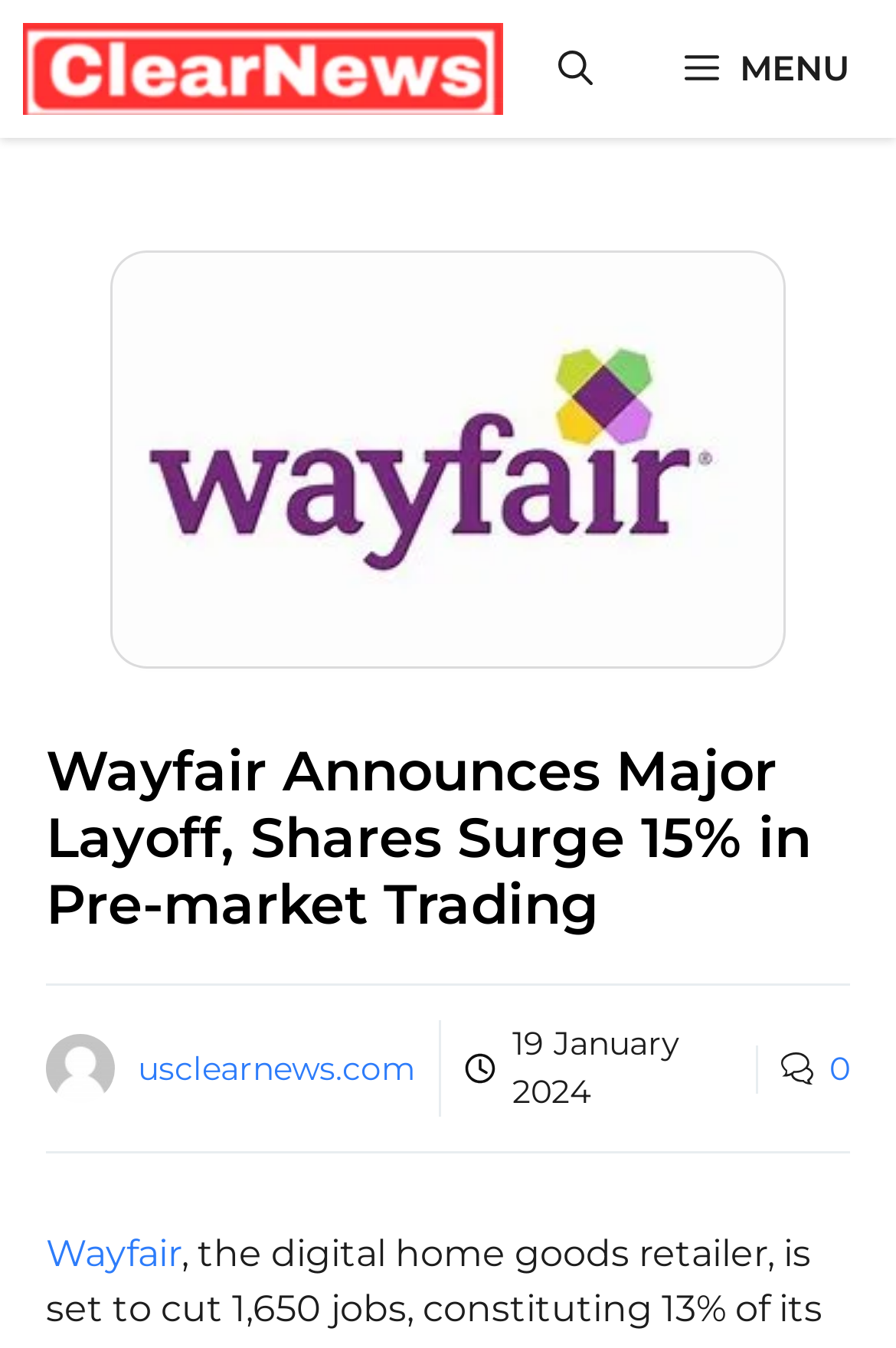Please reply to the following question with a single word or a short phrase:
What is the author's photo located?

Below the header